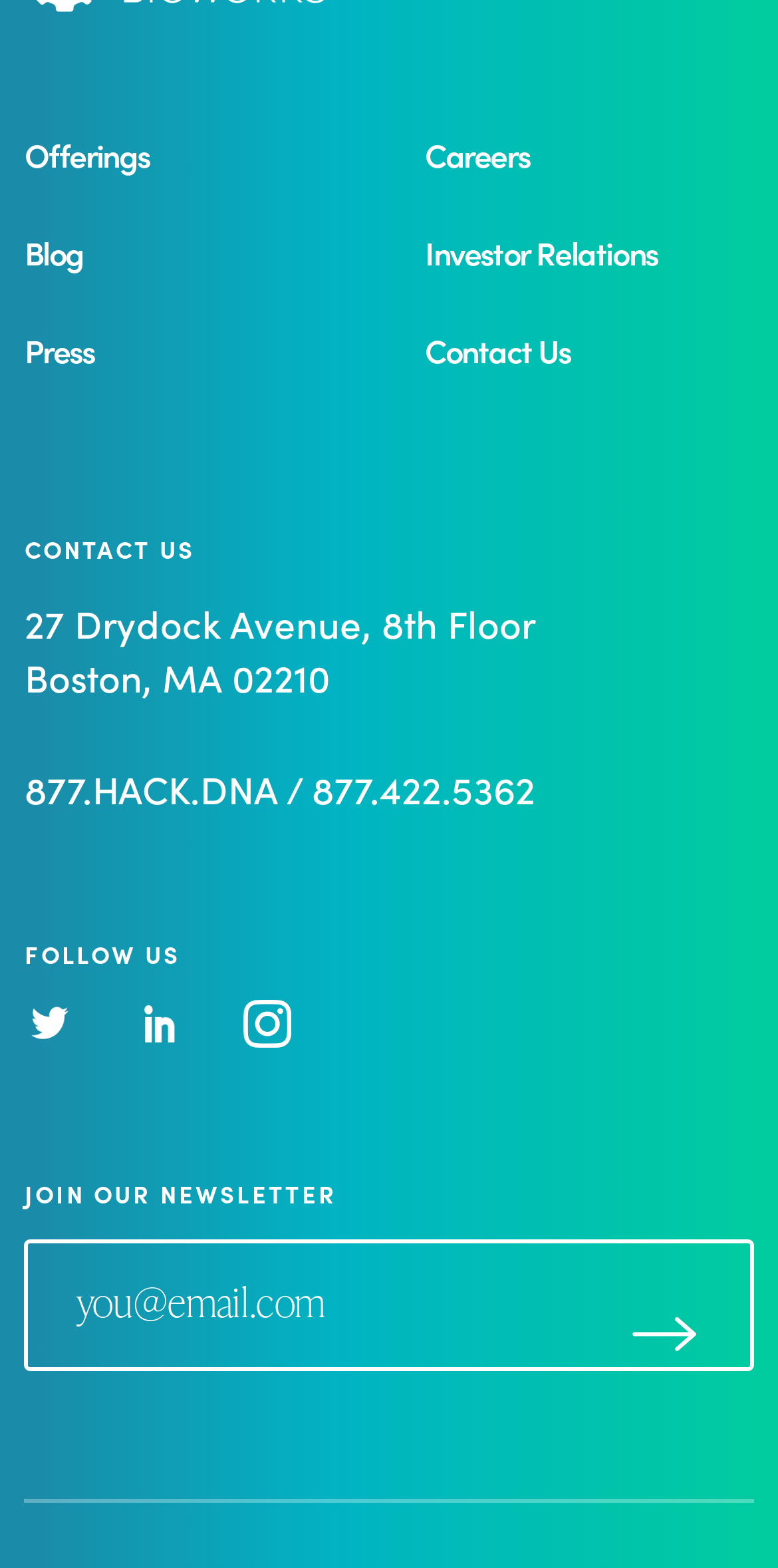Could you specify the bounding box coordinates for the clickable section to complete the following instruction: "Click on Ginkgo Bioworks"?

[0.031, 0.055, 0.419, 0.083]